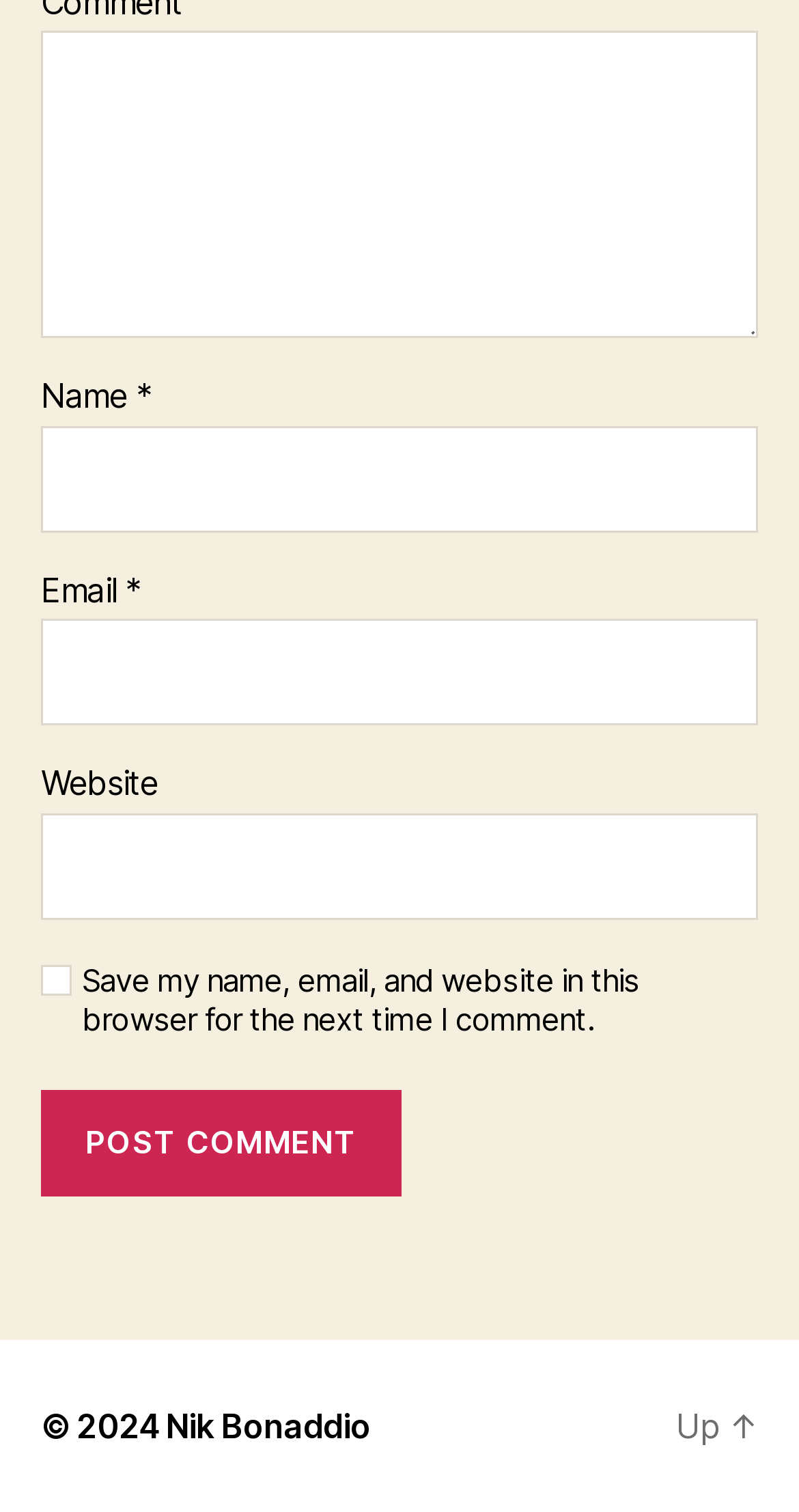Bounding box coordinates are specified in the format (top-left x, top-left y, bottom-right x, bottom-right y). All values are floating point numbers bounded between 0 and 1. Please provide the bounding box coordinate of the region this sentence describes: where to buy floor tiles

None